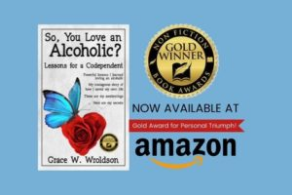What is the symbol of hope and transformation?
Look at the image and respond with a one-word or short phrase answer.

butterfly and a red rose